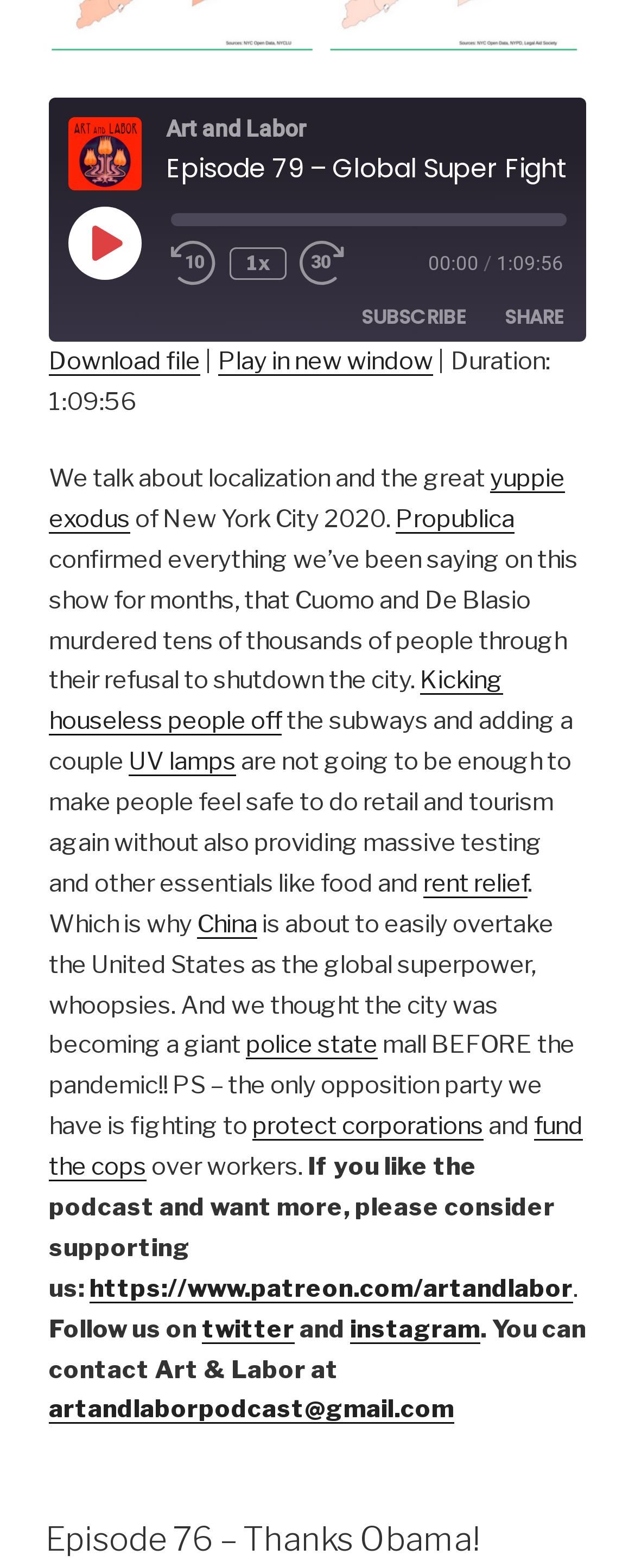Determine the bounding box coordinates of the UI element described below. Use the format (top-left x, top-left y, bottom-right x, bottom-right y) with floating point numbers between 0 and 1: title="Share on Facebook"

[0.295, 0.246, 0.372, 0.277]